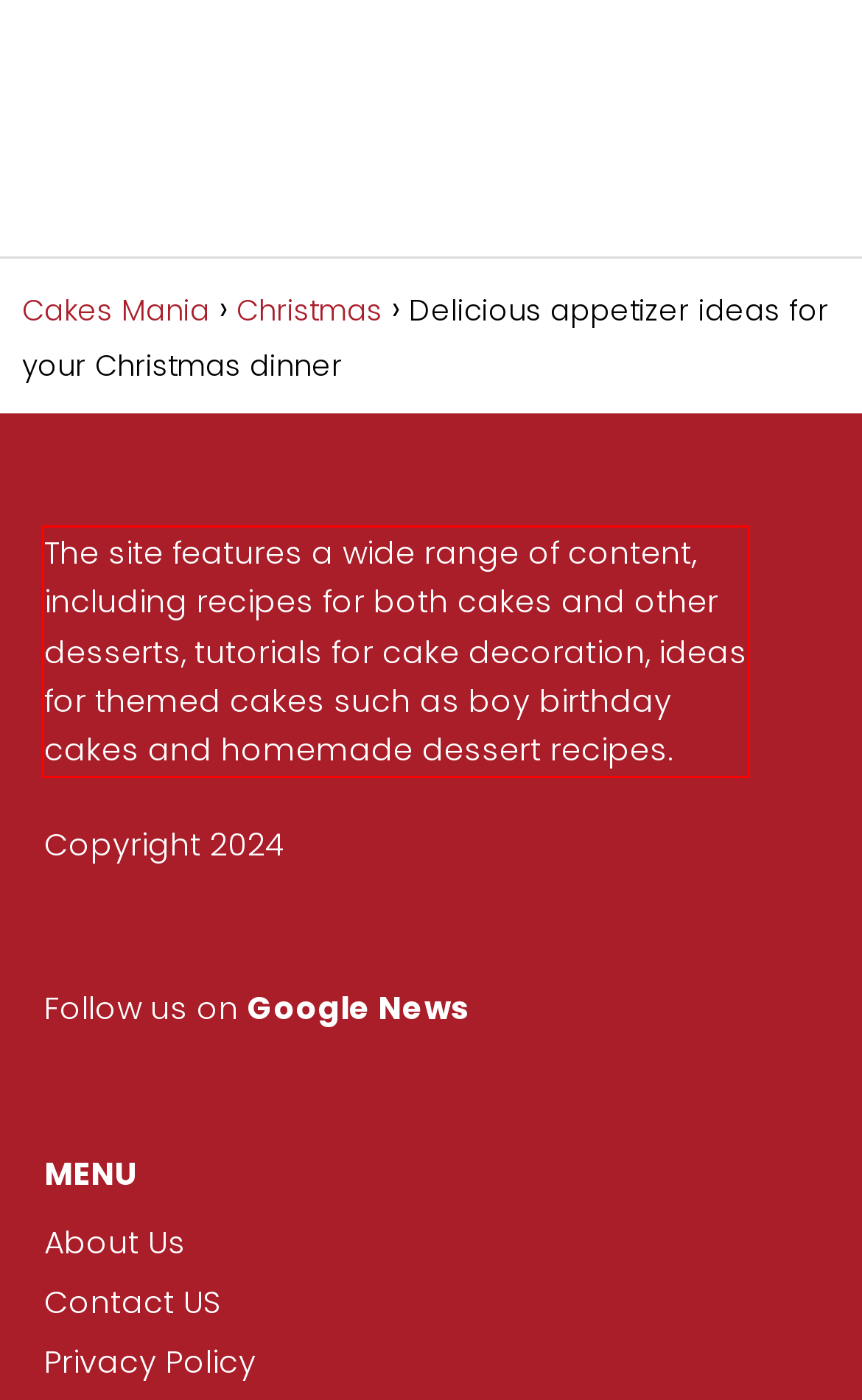Please perform OCR on the text content within the red bounding box that is highlighted in the provided webpage screenshot.

The site features a wide range of content, including recipes for both cakes and other desserts, tutorials for cake decoration, ideas for themed cakes such as boy birthday cakes and homemade dessert recipes.